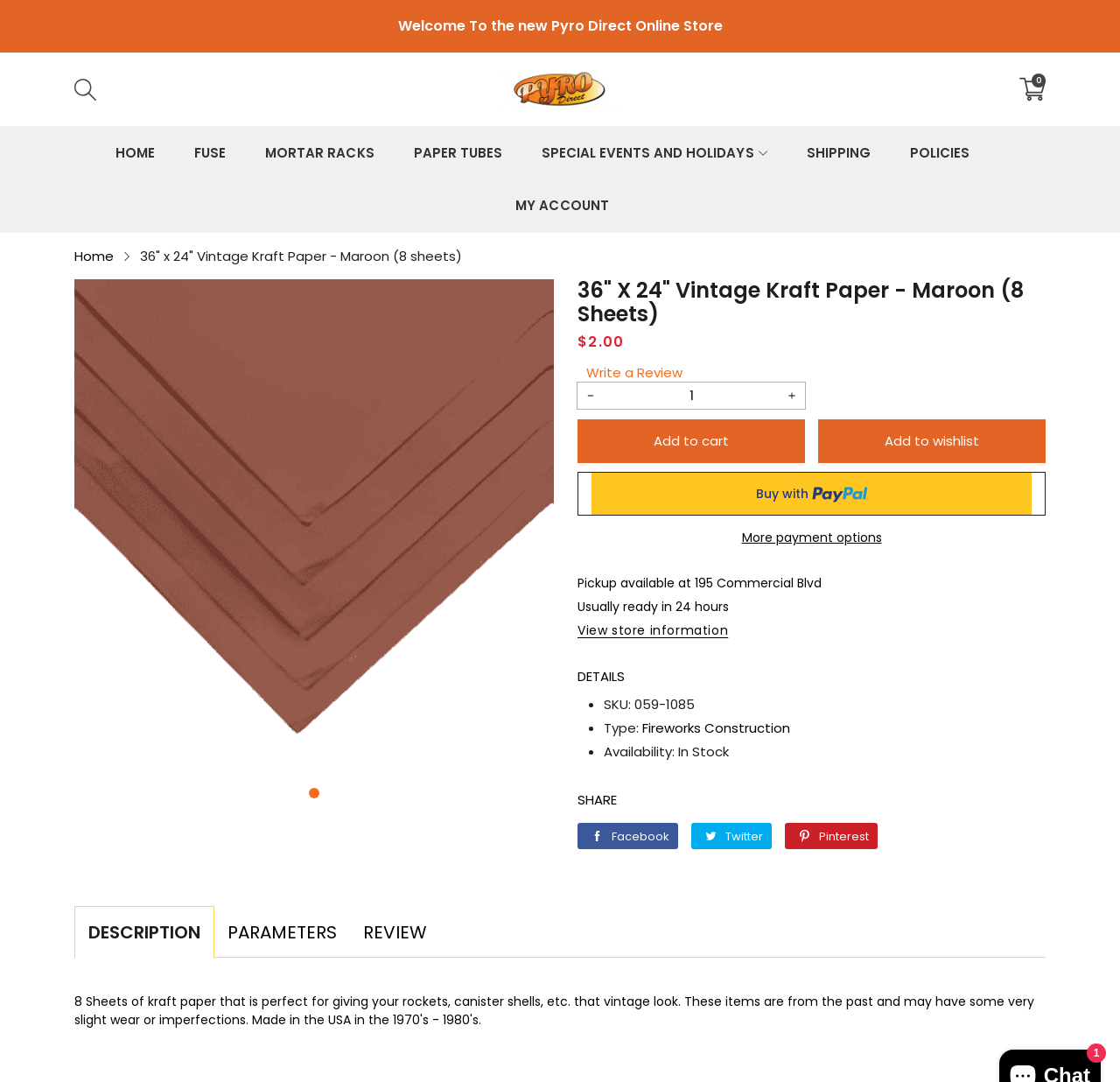Provide your answer to the question using just one word or phrase: Is the product in stock?

Yes